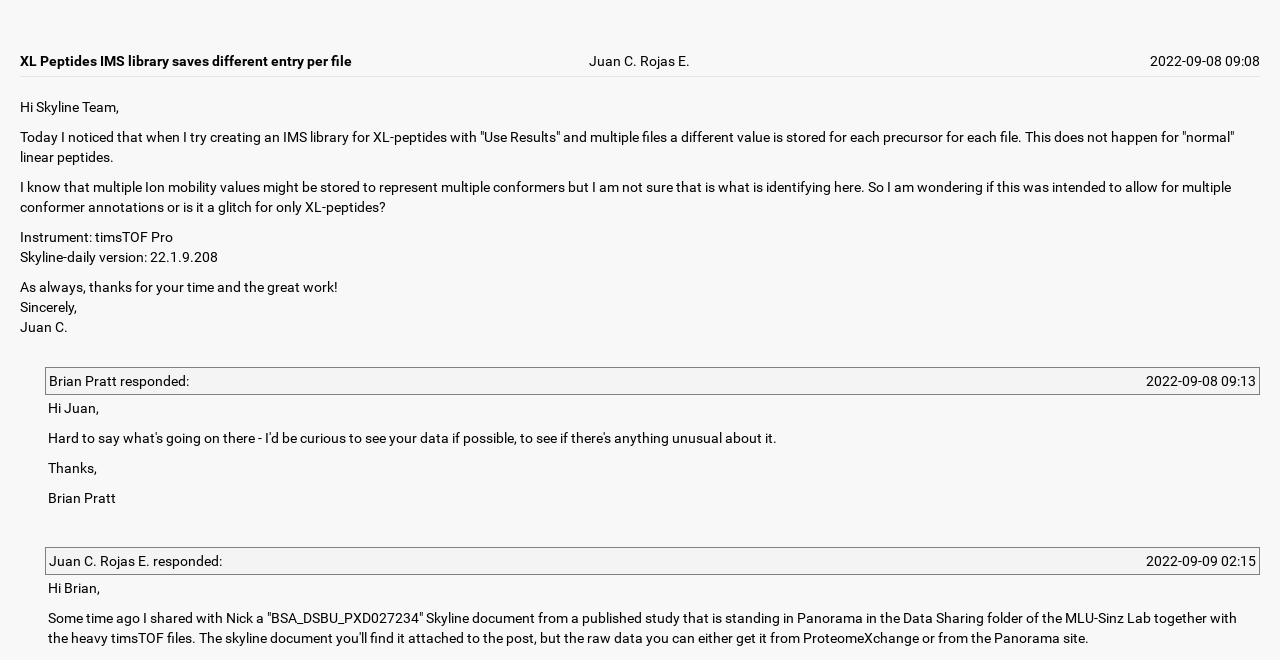How many responses are there to the first message?
Observe the image and answer the question with a one-word or short phrase response.

2